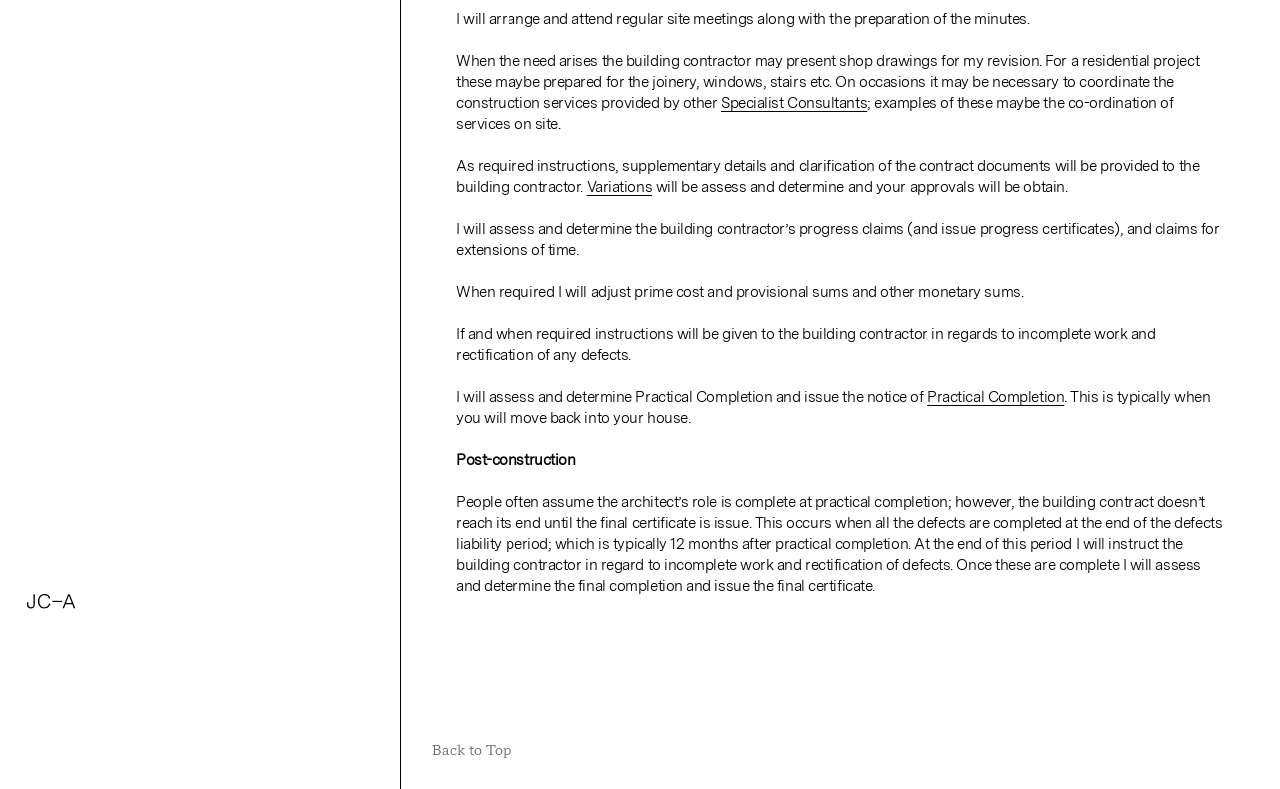Locate the bounding box of the user interface element based on this description: "Practical Completion".

[0.724, 0.49, 0.831, 0.516]